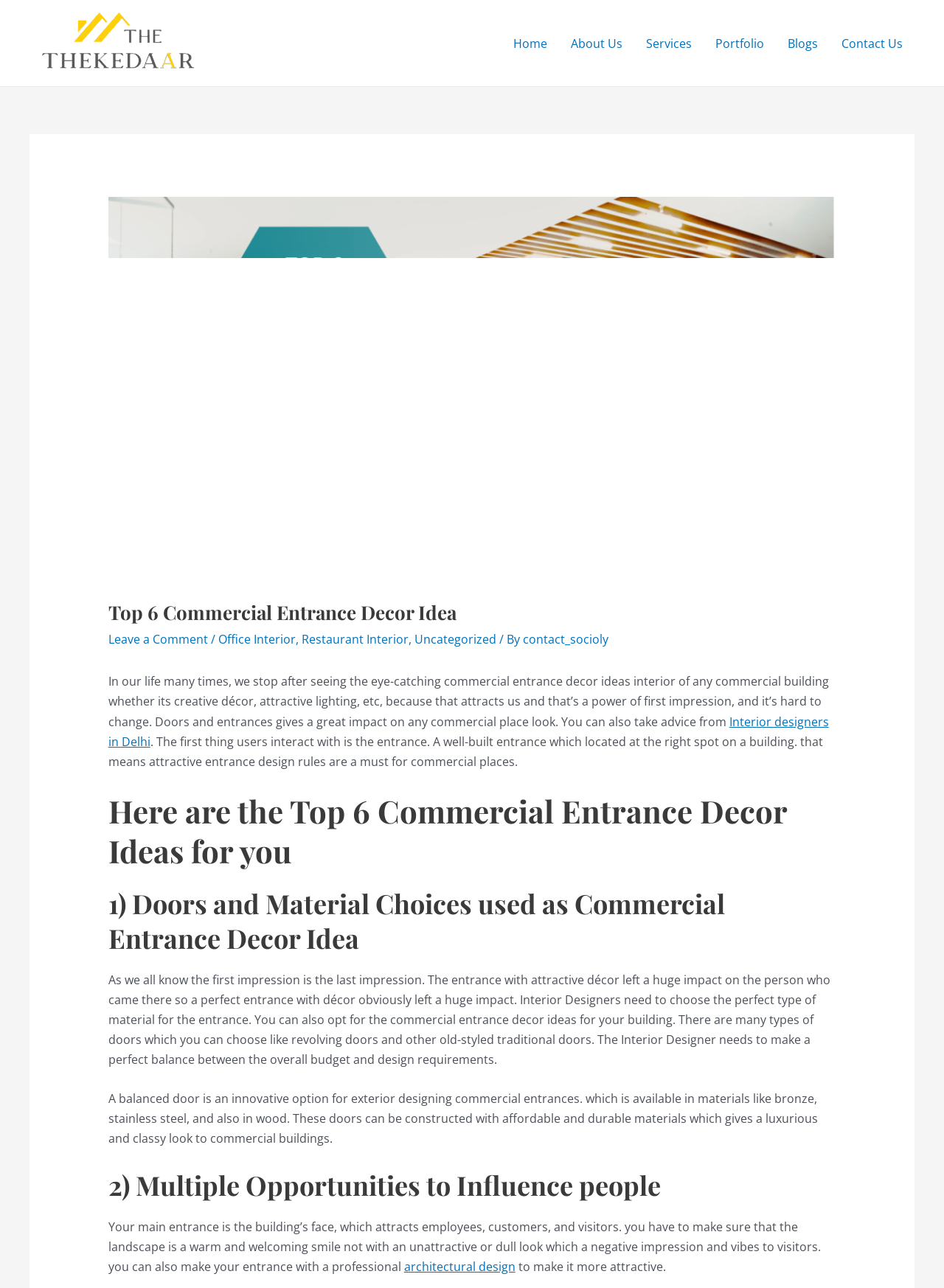Identify the bounding box coordinates of the section that should be clicked to achieve the task described: "Read about Global Islamic Finance".

None